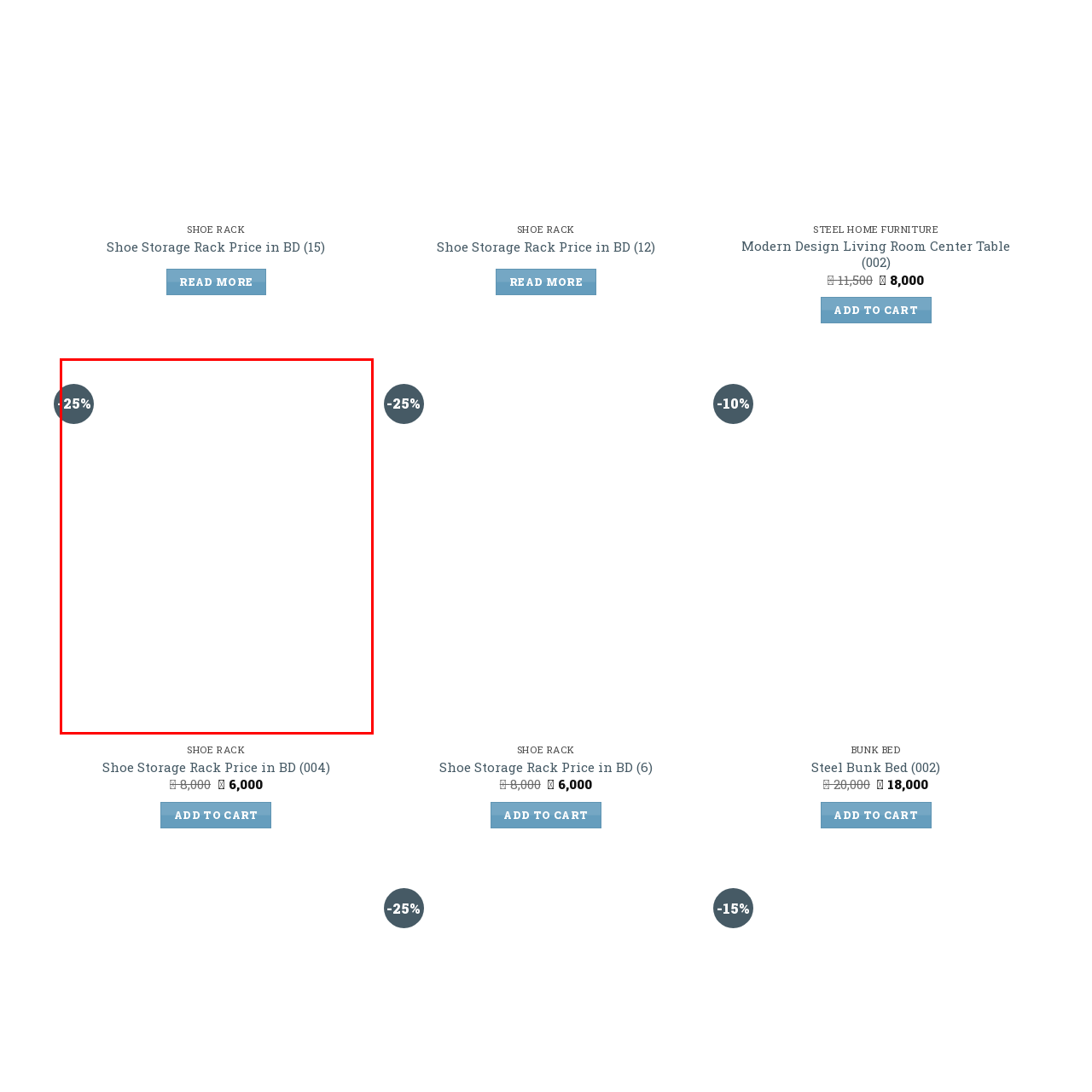Direct your attention to the image contained by the red frame and provide a detailed response to the following question, utilizing the visual data from the image:
What type of product is being promoted?

The product being promoted is a stylish and functional shoe rack, which is a home organization solution, and the discount label is highlighting a 25% reduction on its price.